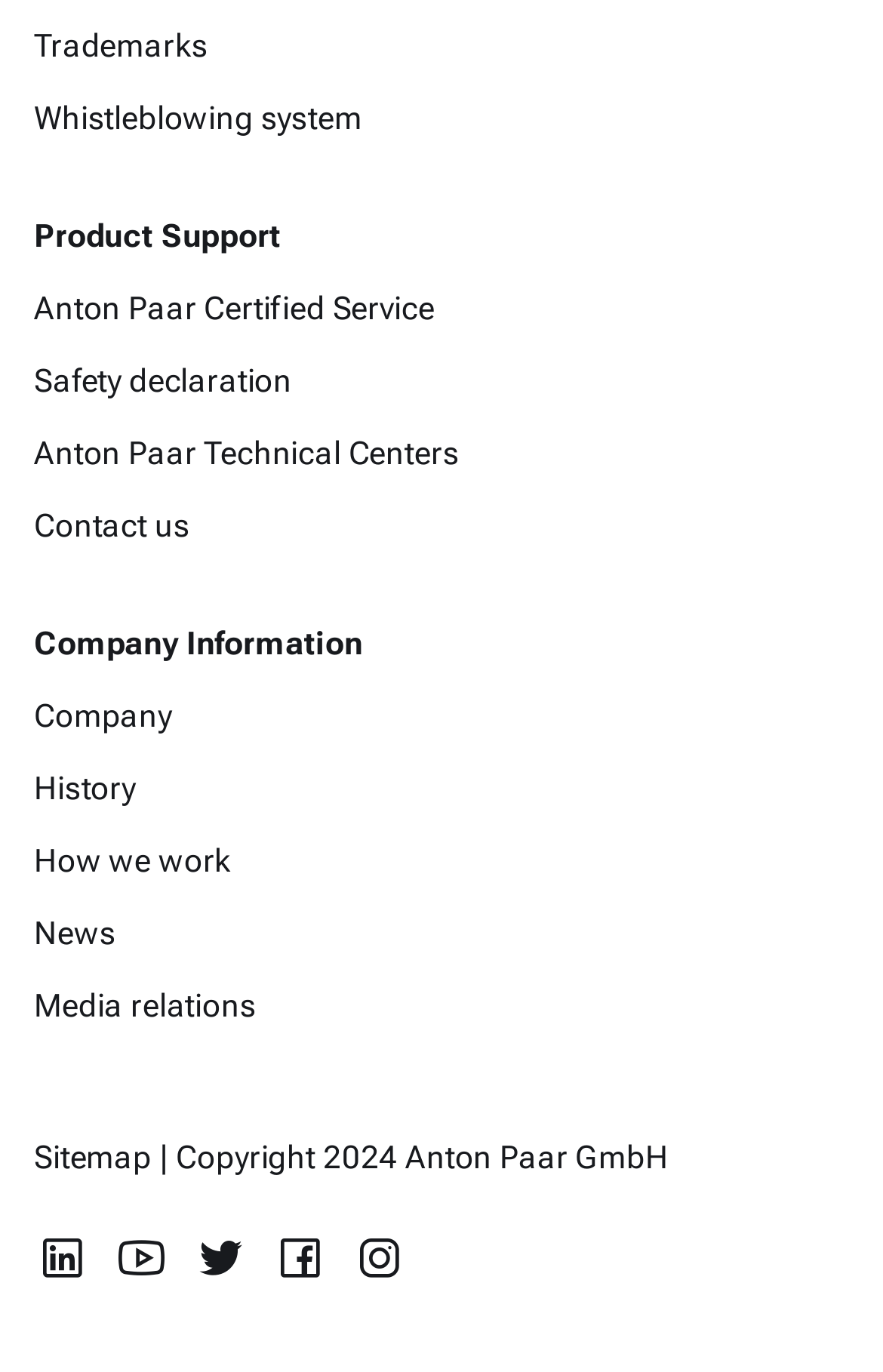Utilize the details in the image to give a detailed response to the question: What social media platforms are linked on the webpage?

The social media platforms are linked at the bottom of the webpage, with their respective icons and links. The links are 'LinkedIn', 'YouTube', 'Twitter', 'Facebook', and 'Instagram'.